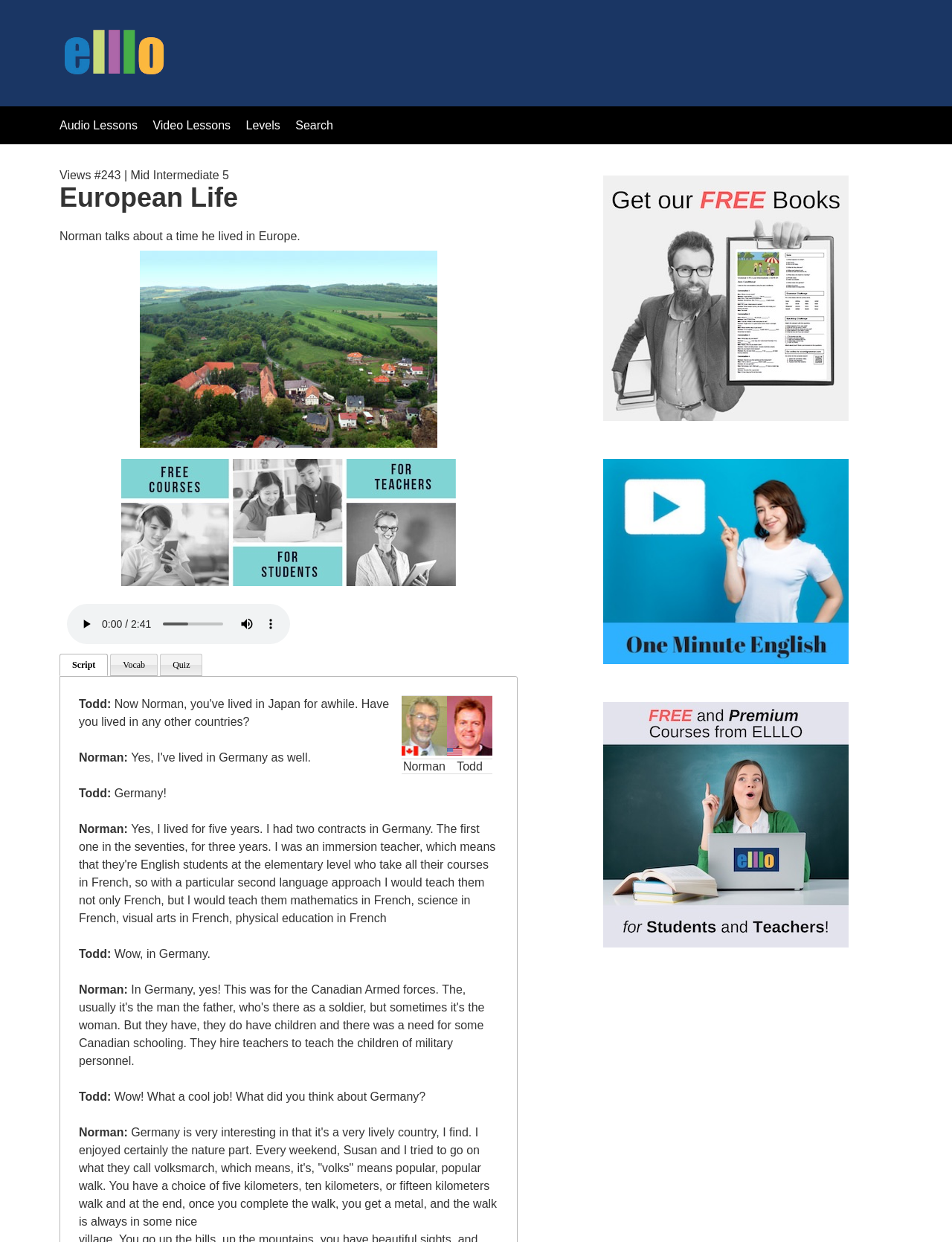Determine the bounding box coordinates of the target area to click to execute the following instruction: "Click on the 'ELLLO Courses' link."

[0.127, 0.463, 0.479, 0.473]